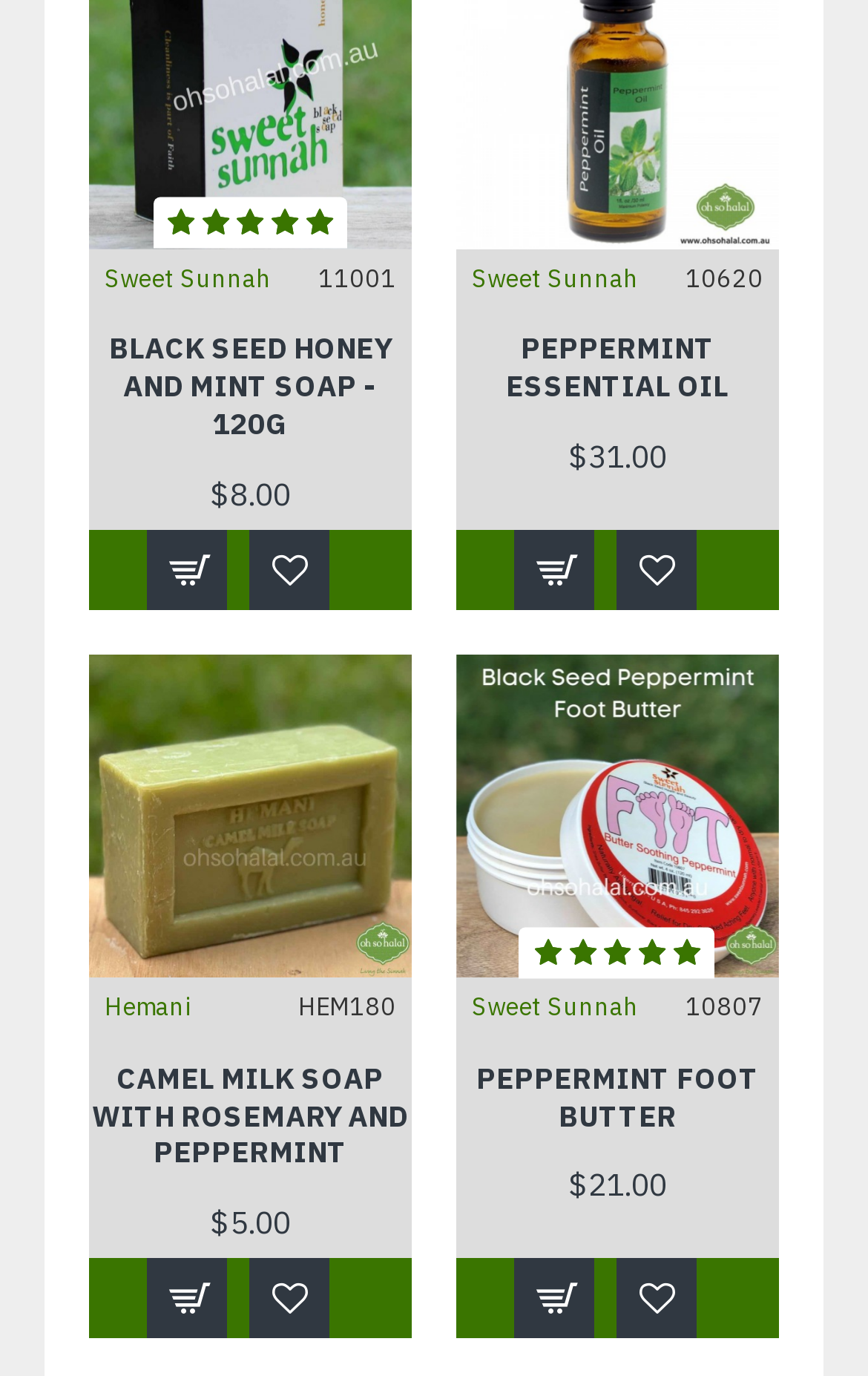Provide a brief response to the question below using one word or phrase:
What is the price of the Camel Milk Soap with Rosemary and Peppermint?

$5.00